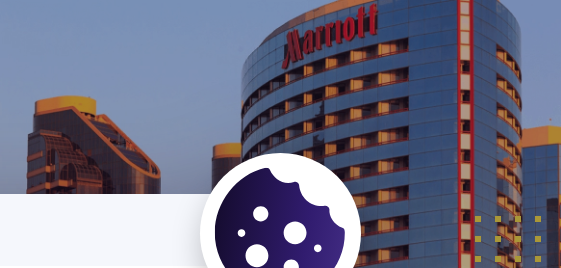Please provide a comprehensive response to the question based on the details in the image: What is the ambiance of the hotel?

The caption describes the hotel's ambiance as 'inviting' due to the soft evening light, which enhances the hotel's appeal to travelers seeking exceptional experiences.